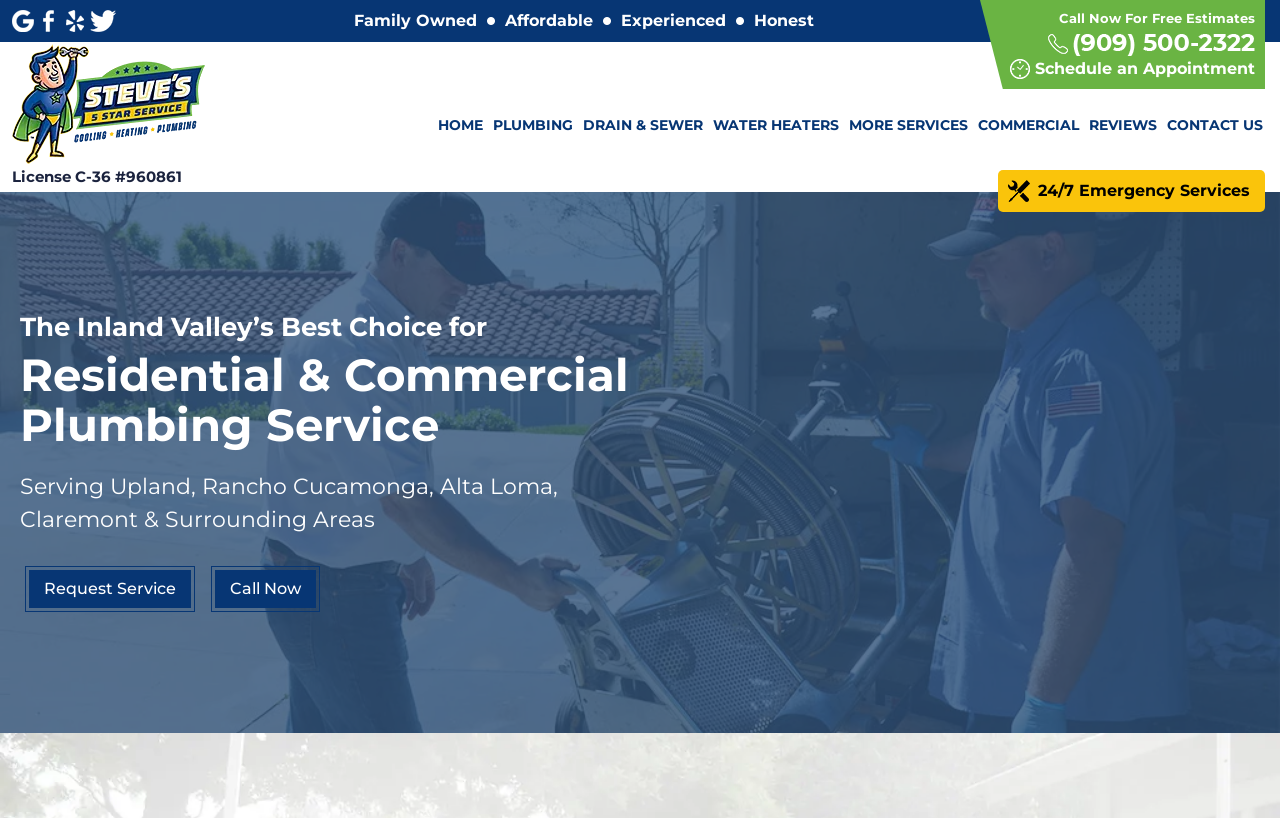Please answer the following question using a single word or phrase: 
Can you schedule an appointment online?

Yes